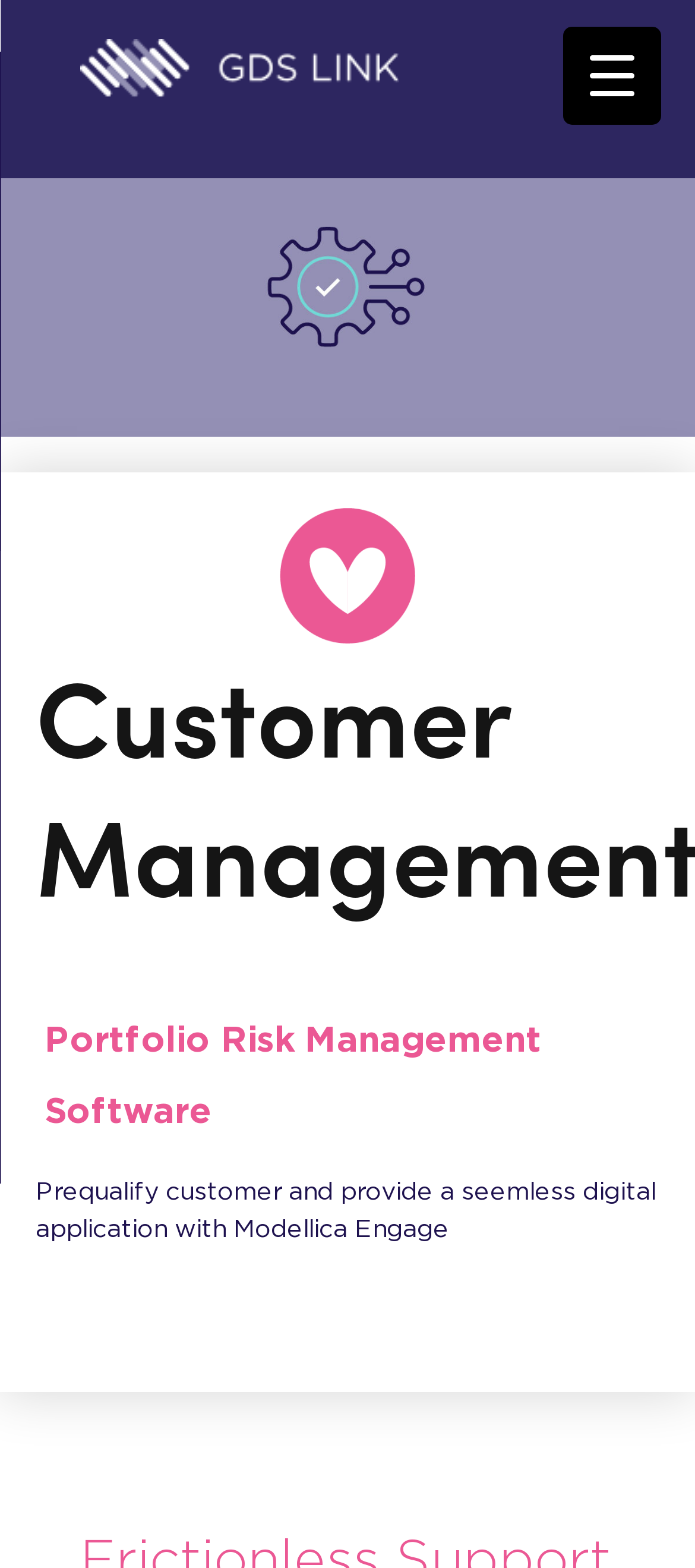Give a full account of the webpage's elements and their arrangement.

The webpage is about Portfolio Risk Management Software Solutions and Tools provided by GDS Link. At the top left corner, there is a link to GDS Link accompanied by an image with the same name. Below this, a large image takes up the full width of the page, depicting customer management.

On the right side of the page, there is a figure with an image inside, positioned above a heading that reads "Customer Management". This heading is followed by another heading, "Portfolio Risk Management Software", which is placed below the first one. 

Under these headings, there is a paragraph of text that describes the software's capabilities, stating that it can prequalify customers and provide a seamless digital application with Modellica Engage. 

At the top right corner, there is a button labeled "Menu Trigger" that controls a menu container.